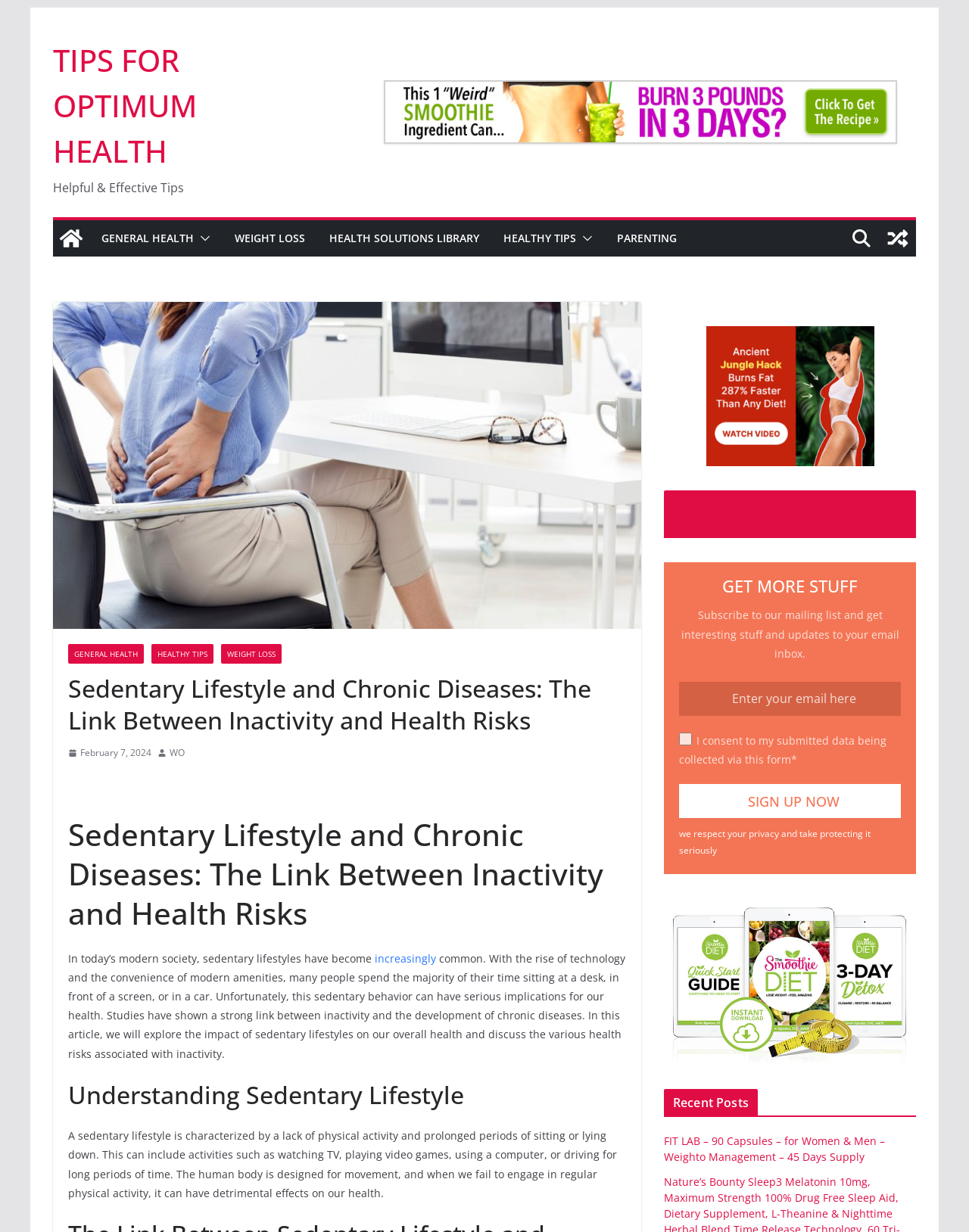Determine the main heading text of the webpage.

Sedentary Lifestyle and Chronic Diseases: The Link Between Inactivity and Health Risks